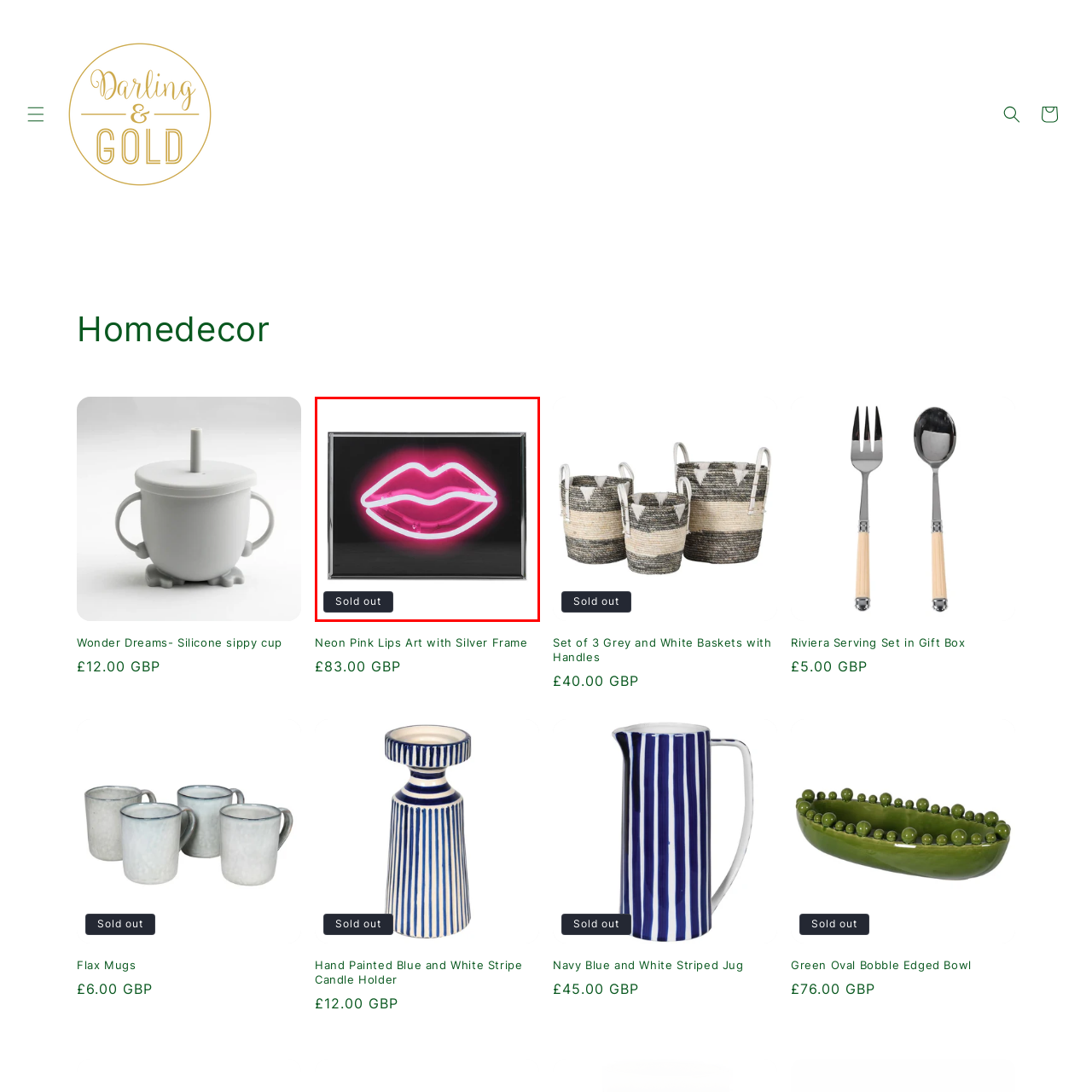Generate a detailed caption for the content inside the red bounding box.

This image showcases a vibrant artwork featuring a bold neon pink lips design, artfully illuminated against a sleek black background. The lips are outlined with a glowing white neon light, creating a striking contrast that enhances the contemporary aesthetic. The artwork is elegantly framed, adding sophistication to its modern feel. Below the image, a prominent label indicates that this item is currently "Sold out," highlighting its popularity among collectors and enthusiasts of unique home decor. This piece, categorized under the collection title "Wonder Dreams," exemplifies modern decorative art that can elevate any living space.